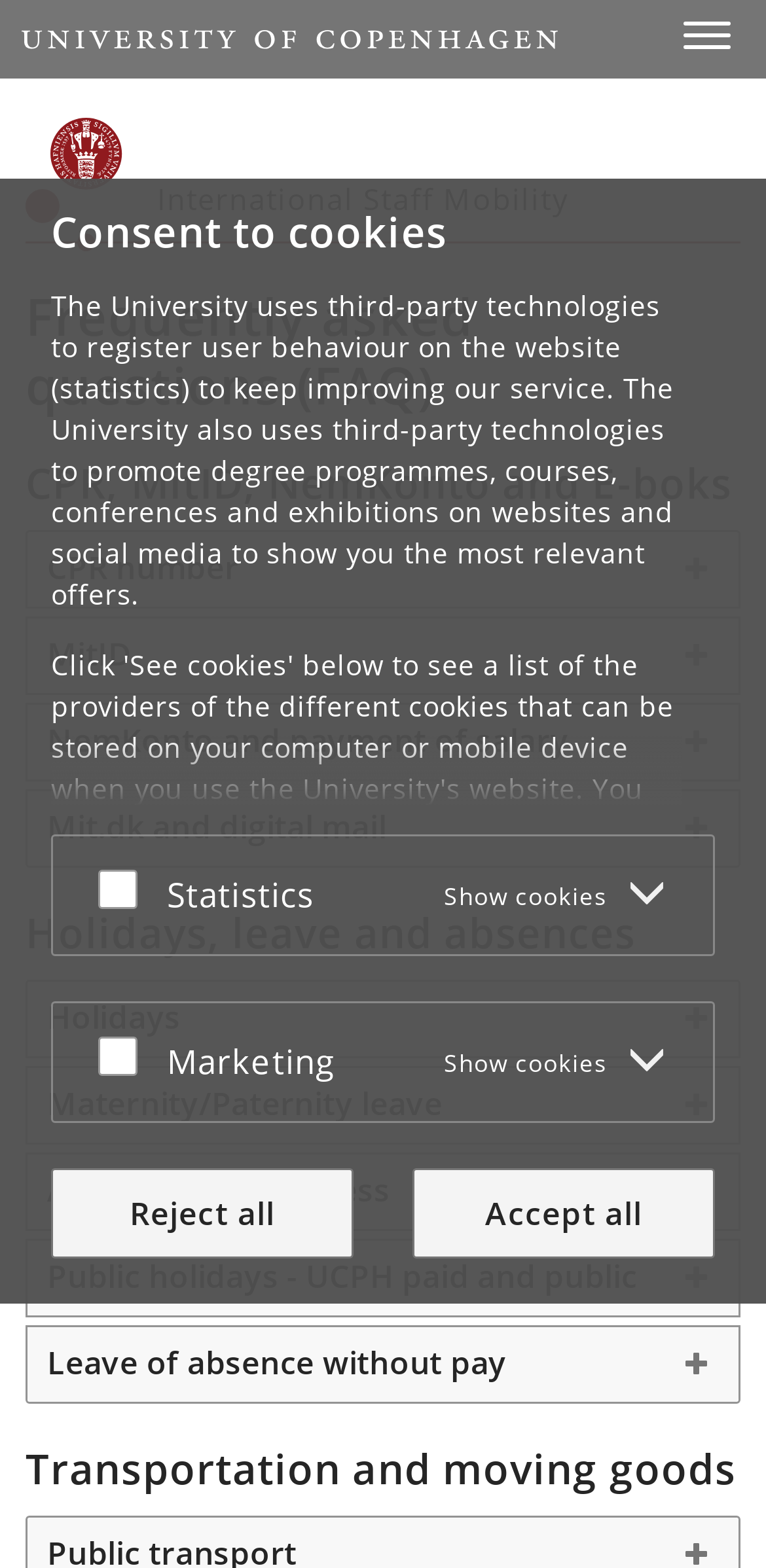Determine the bounding box coordinates for the area you should click to complete the following instruction: "Scroll to top".

[0.872, 0.756, 0.974, 0.806]